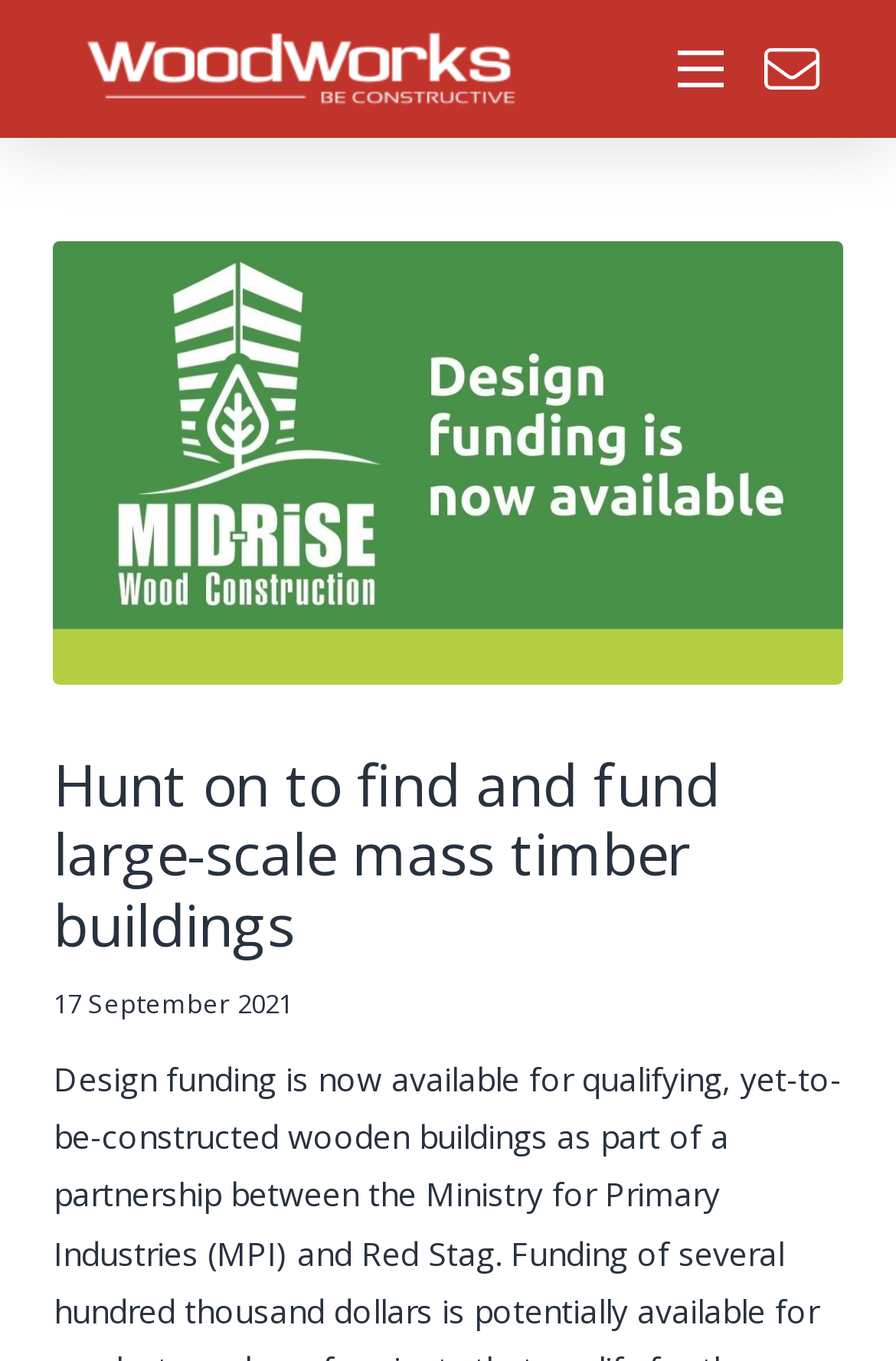Please find and provide the title of the webpage.

Hunt on to find and fund large-scale mass timber buildings